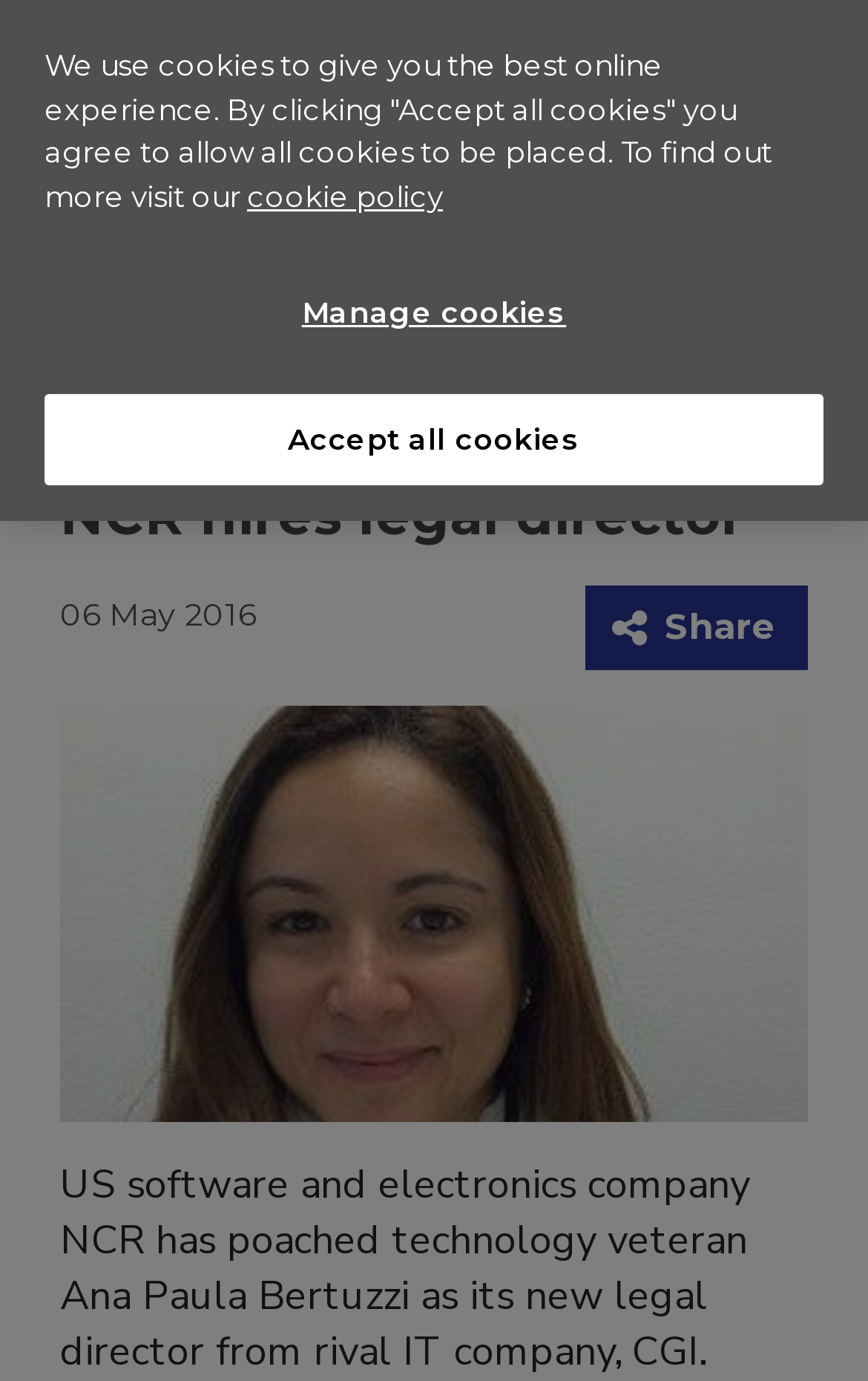Provide a one-word or one-phrase answer to the question:
What is the date of the news article?

06 May 2016